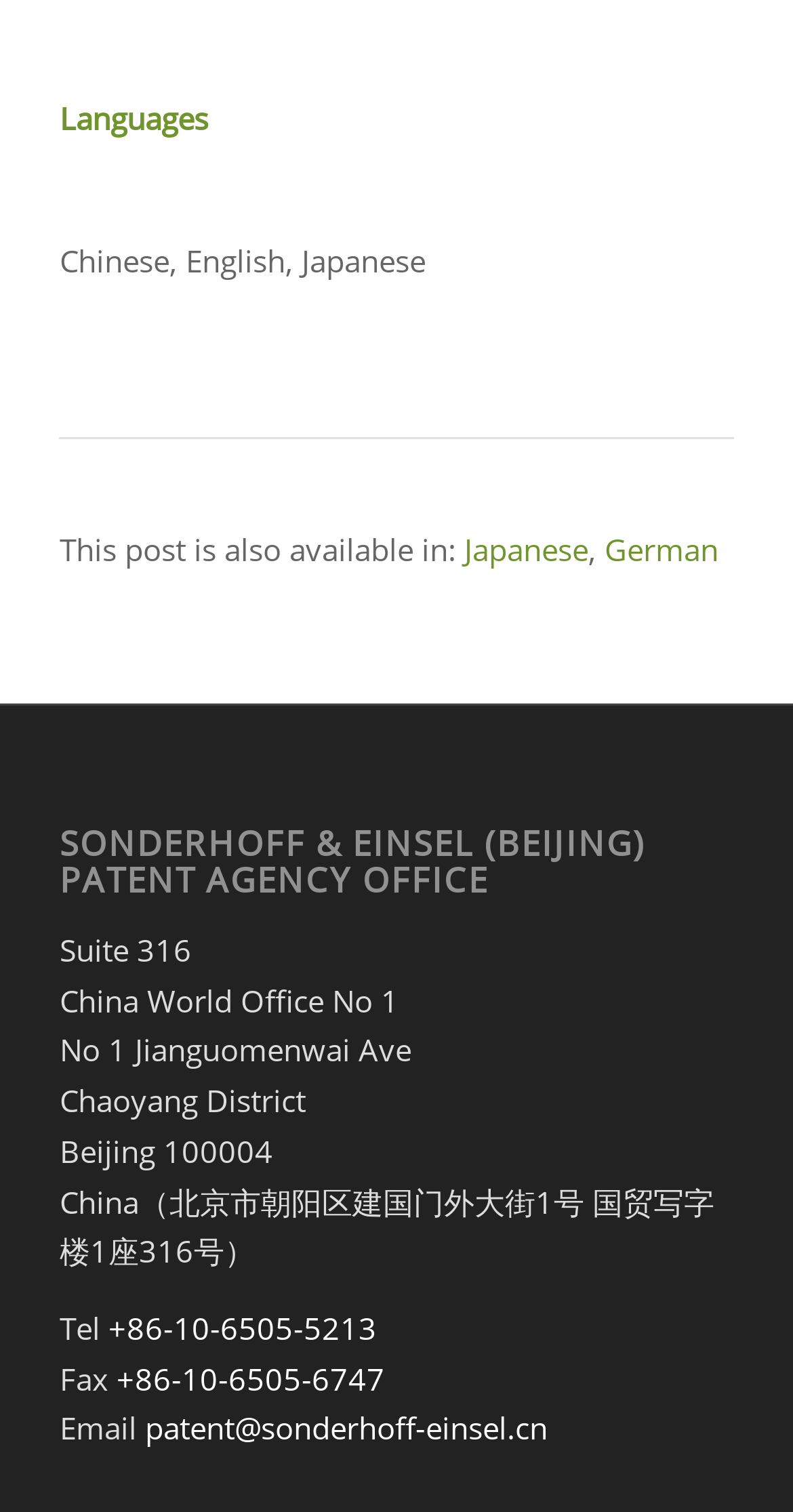Determine the bounding box coordinates (top-left x, top-left y, bottom-right x, bottom-right y) of the UI element described in the following text: +86-10-6505-5213

[0.137, 0.865, 0.475, 0.892]